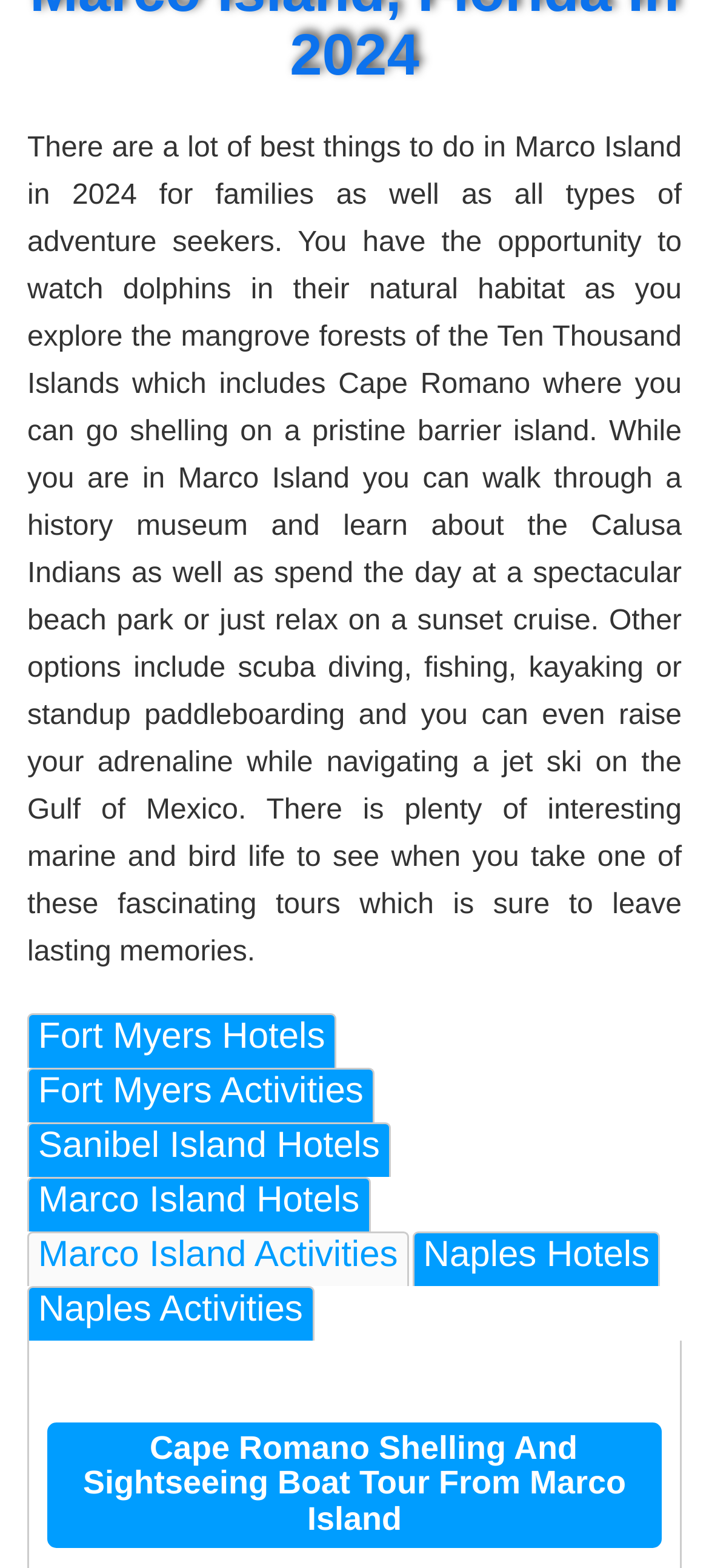Please identify the bounding box coordinates of the area that needs to be clicked to fulfill the following instruction: "Learn about Cape Romano Shelling And Sightseeing Boat Tour."

[0.067, 0.907, 0.933, 0.987]